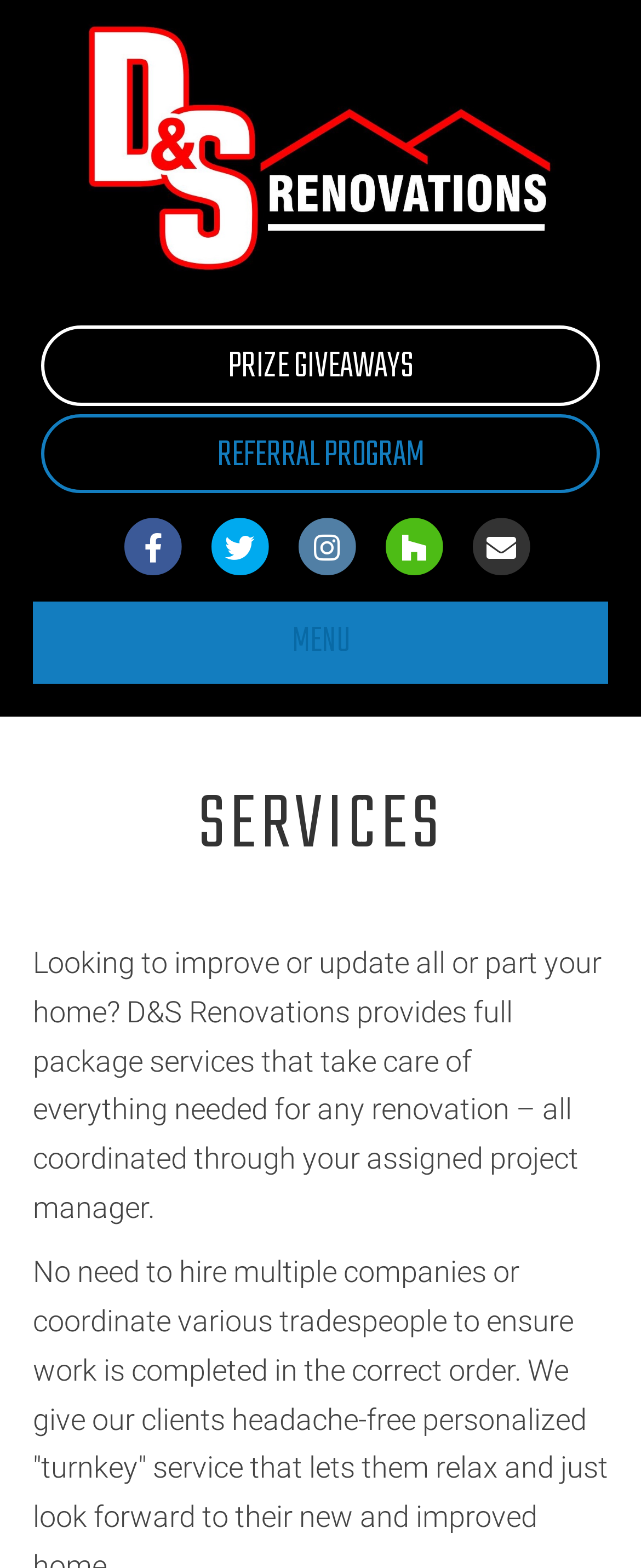Find the bounding box of the web element that fits this description: "Prize Giveaways".

[0.064, 0.208, 0.936, 0.258]